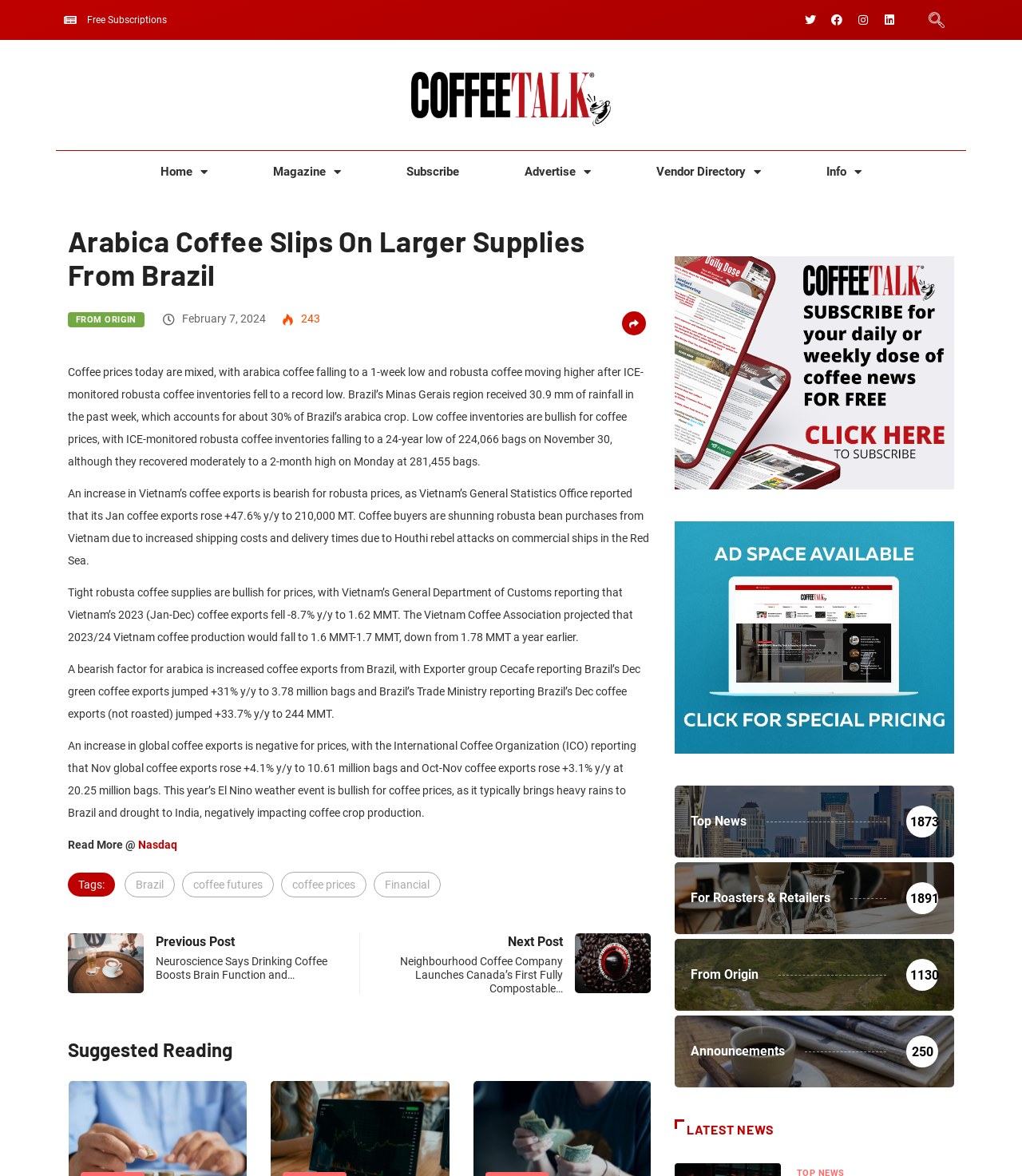Locate the bounding box of the UI element defined by this description: "For Roasters & Retailers 1891". The coordinates should be given as four float numbers between 0 and 1, formatted as [left, top, right, bottom].

[0.66, 0.733, 0.934, 0.795]